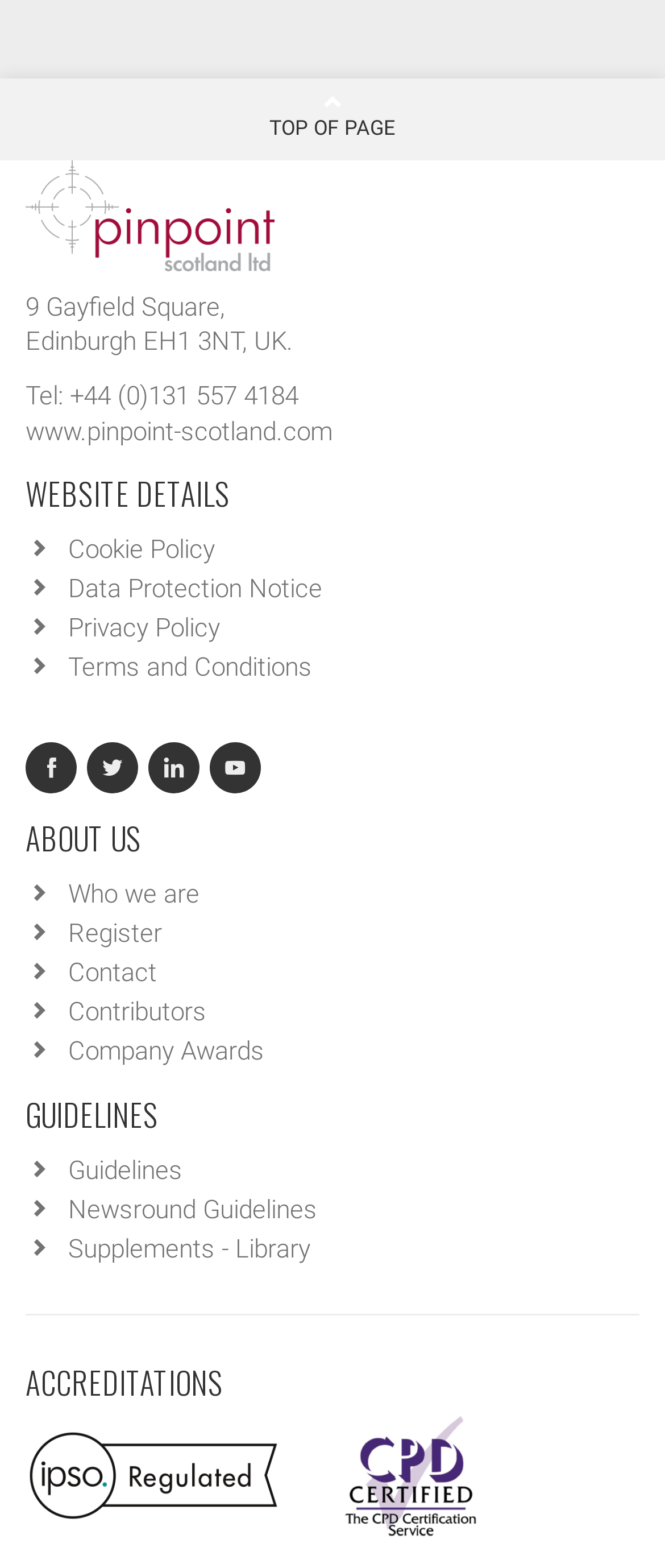What is the phone number of Pinpoint Scotland?
Answer briefly with a single word or phrase based on the image.

+44 (0)131 557 4184